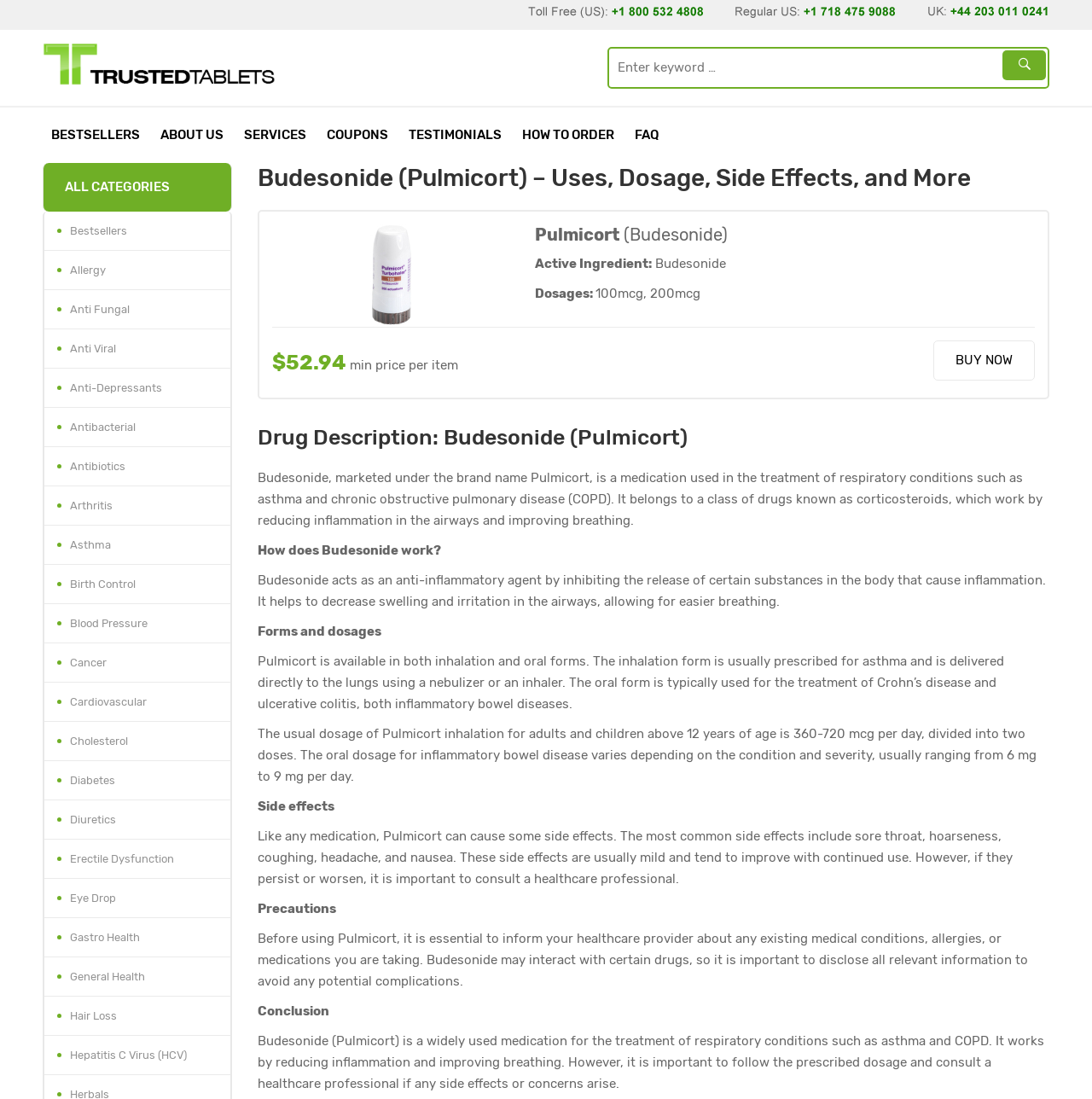Answer the question using only one word or a concise phrase: What is the category of medication that Budesonide belongs to?

Corticosteroids